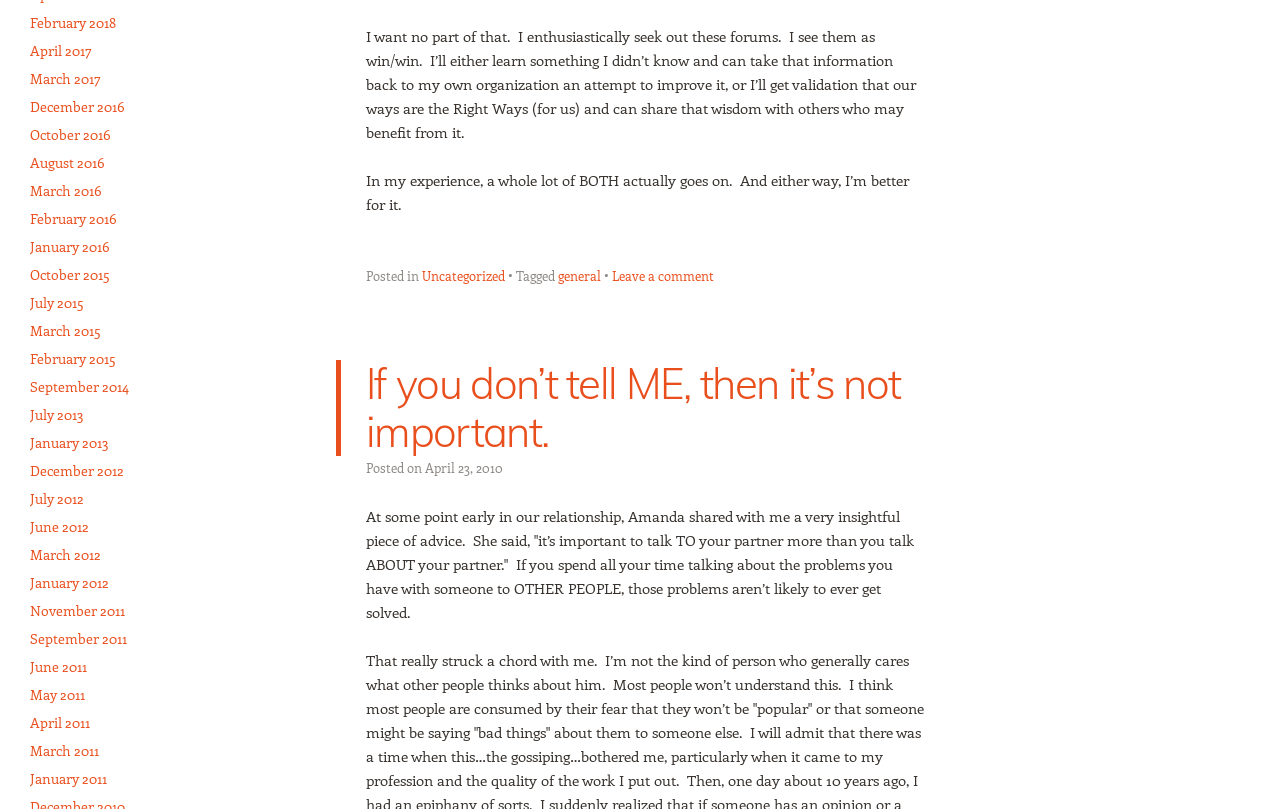Please specify the bounding box coordinates of the area that should be clicked to accomplish the following instruction: "Click on the 'general' link". The coordinates should consist of four float numbers between 0 and 1, i.e., [left, top, right, bottom].

[0.436, 0.33, 0.47, 0.351]